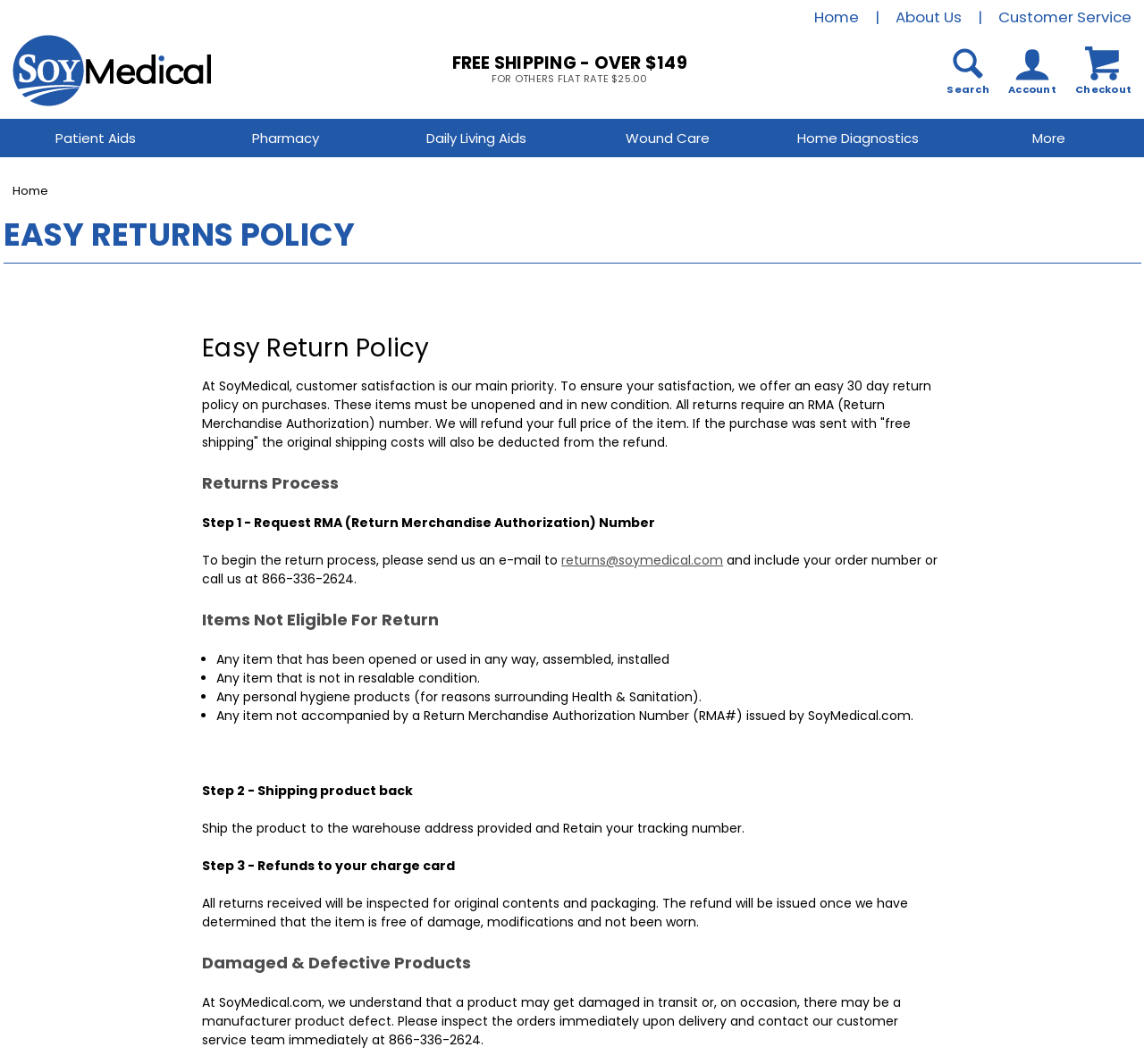Identify the bounding box coordinates for the UI element described as follows: Home Diagnostics. Use the format (top-left x, top-left y, bottom-right x, bottom-right y) and ensure all values are floating point numbers between 0 and 1.

[0.667, 0.112, 0.833, 0.148]